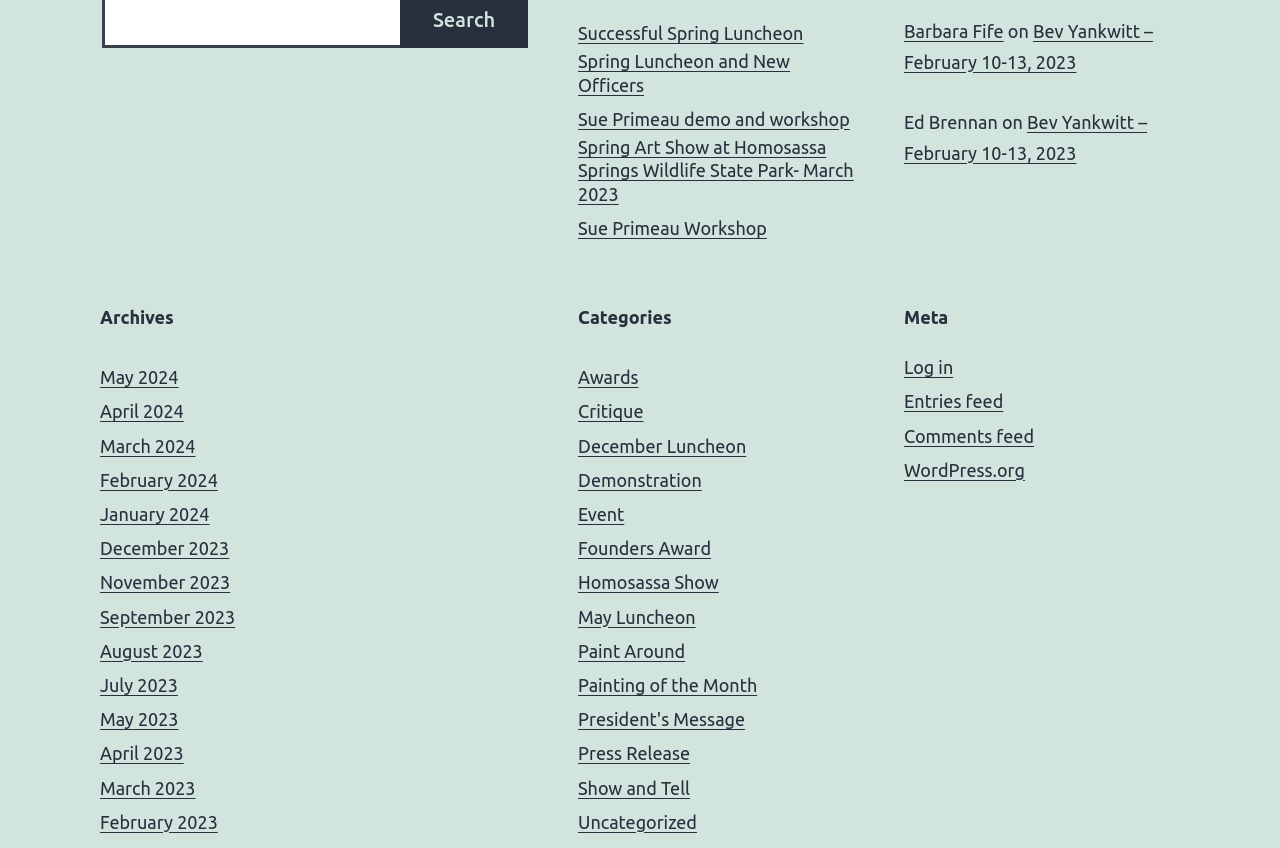Identify the bounding box coordinates of the clickable region required to complete the instruction: "Log in to the website". The coordinates should be given as four float numbers within the range of 0 and 1, i.e., [left, top, right, bottom].

[0.706, 0.421, 0.745, 0.445]